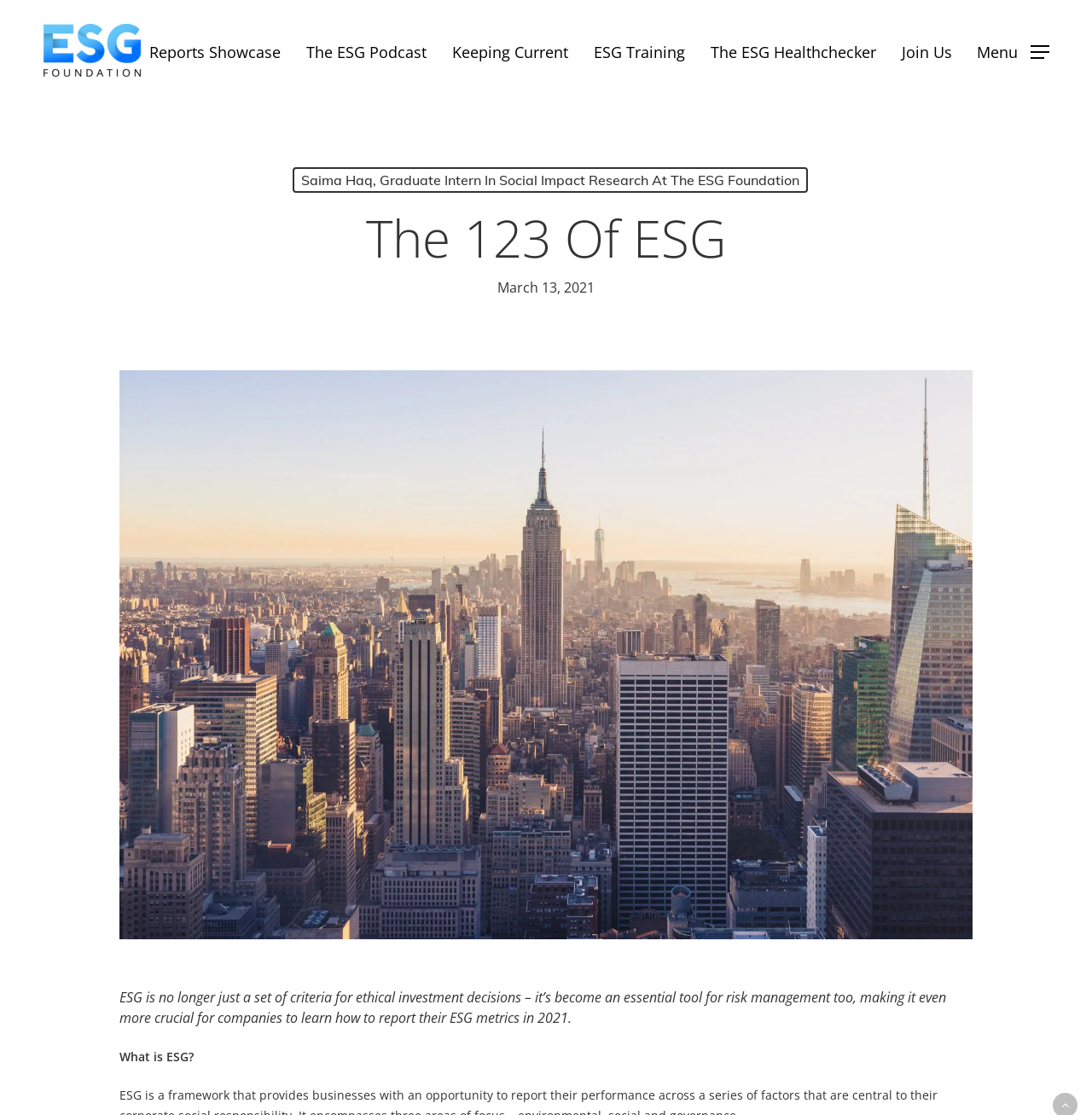What is the date mentioned on the webpage?
Give a one-word or short-phrase answer derived from the screenshot.

March 13, 2021